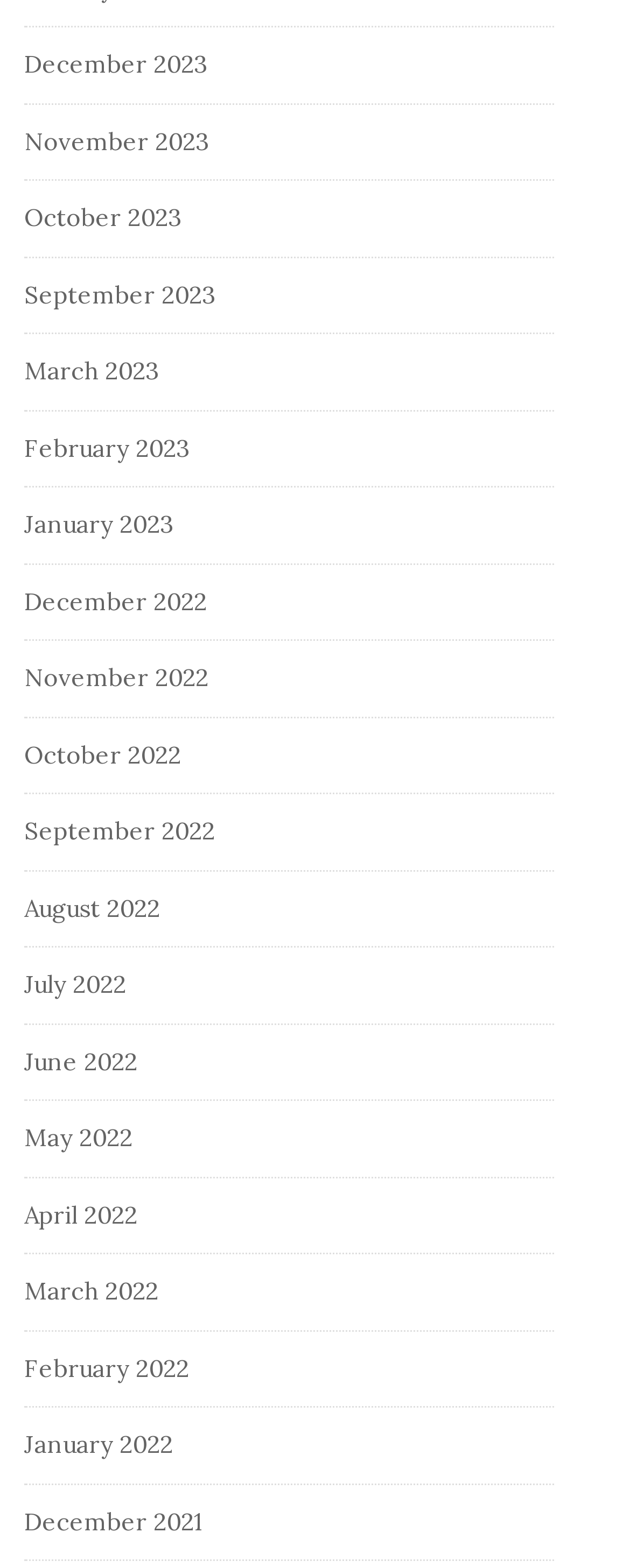Locate the bounding box coordinates of the area where you should click to accomplish the instruction: "View December 2023".

[0.038, 0.031, 0.331, 0.051]